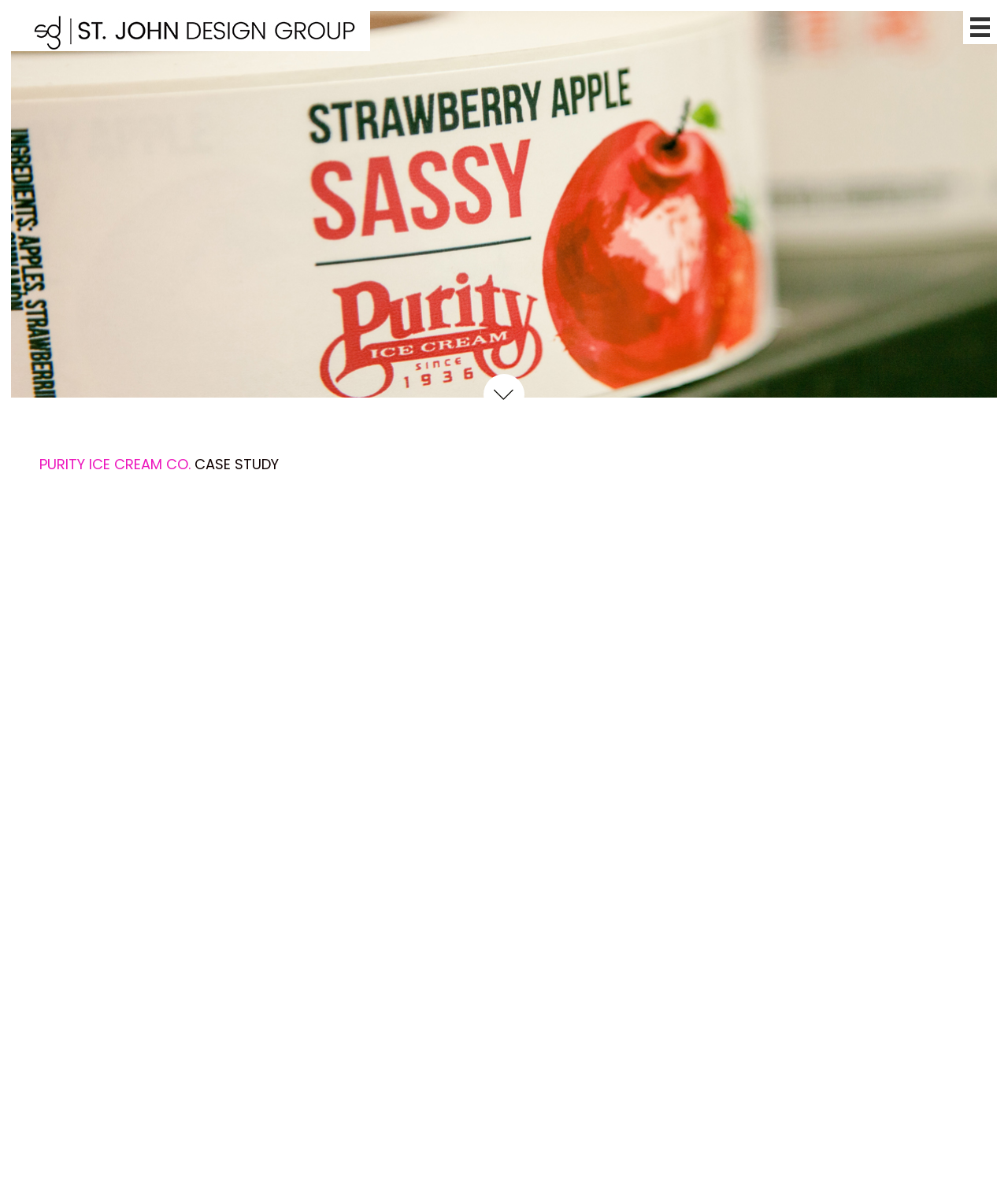Please give a one-word or short phrase response to the following question: 
What is the goal of the remodel?

Double its square footage